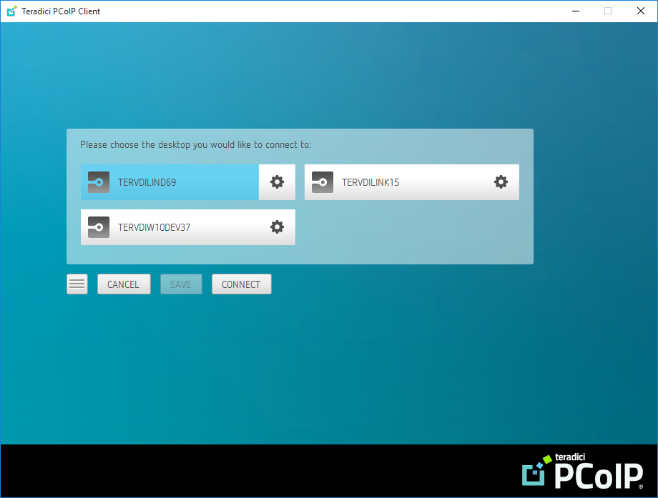Elaborate on the image with a comprehensive description.

The image showcases the Teradici PCoIP Client interface, presenting a screen designed for users to select a desktop to connect to. The interface features three desktops listed: "TERVDILIND69," "TERVDILINK15," and "TERVDW100DEV37," each accompanied by a gear icon for settings. The instruction prompts users with the message, "Please choose the desktop you would like to connect to." Below the desktop options are buttons labeled "CANCEL," "SAVE," and "CONNECT," facilitating user actions. The overall design employs a calming turquoise background, enhancing user experience by providing a clean, modern look suitable for remote desktop management.